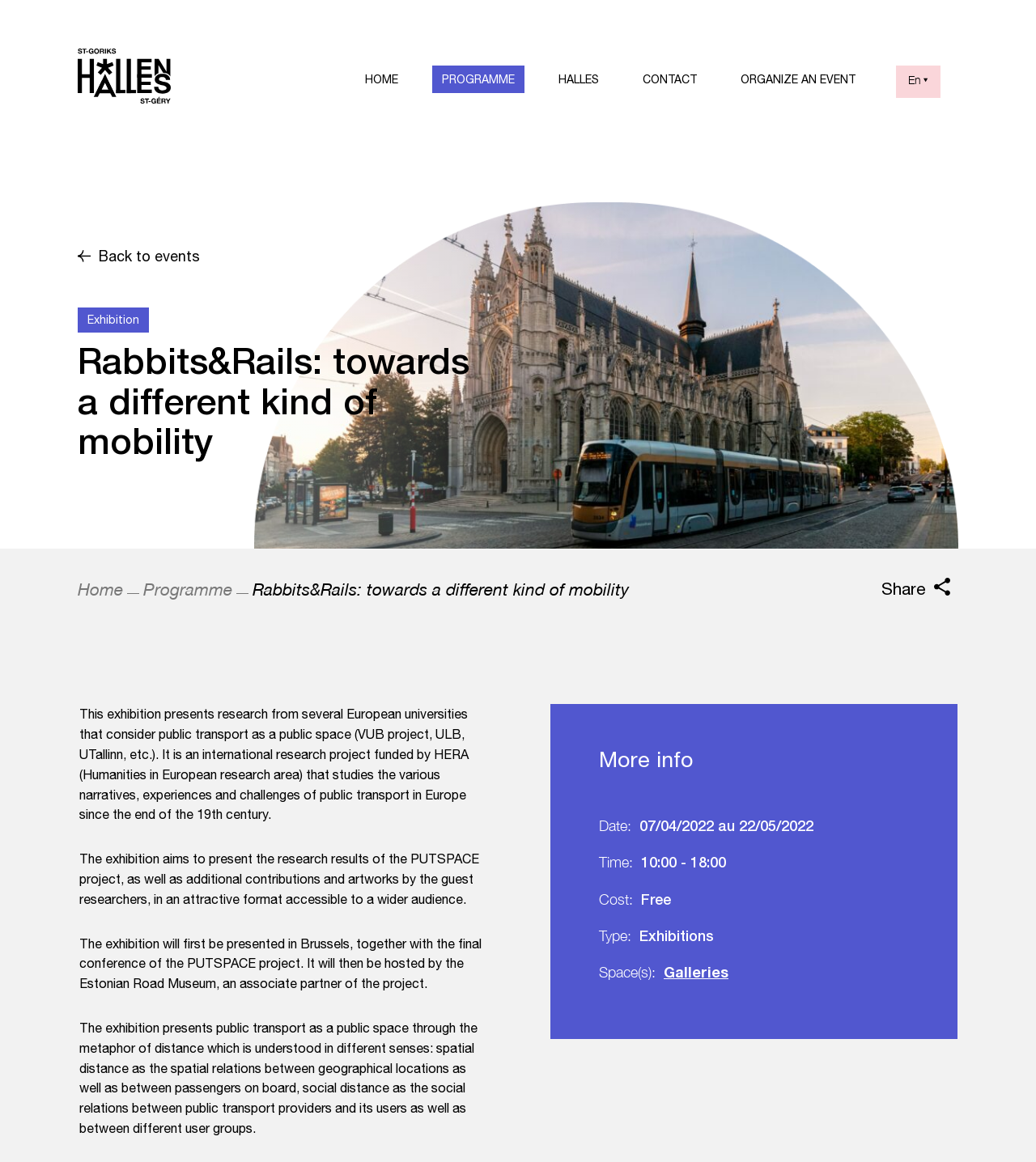Given the element description Home, identify the bounding box coordinates for the UI element on the webpage screenshot. The format should be (top-left x, top-left y, bottom-right x, bottom-right y), with values between 0 and 1.

[0.075, 0.499, 0.119, 0.515]